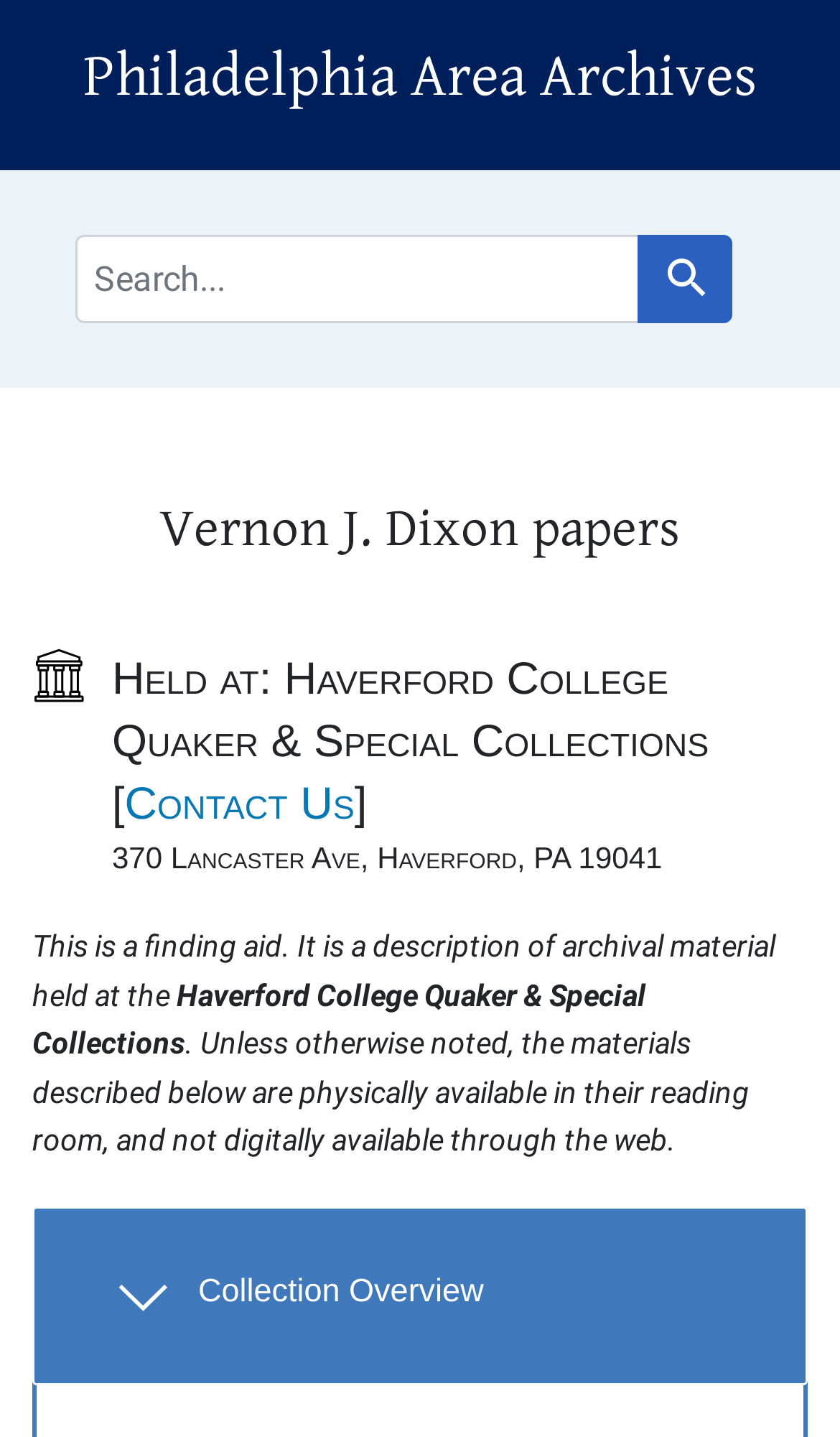Provide the bounding box for the UI element matching this description: "Collection Overview".

[0.038, 0.84, 0.962, 0.964]